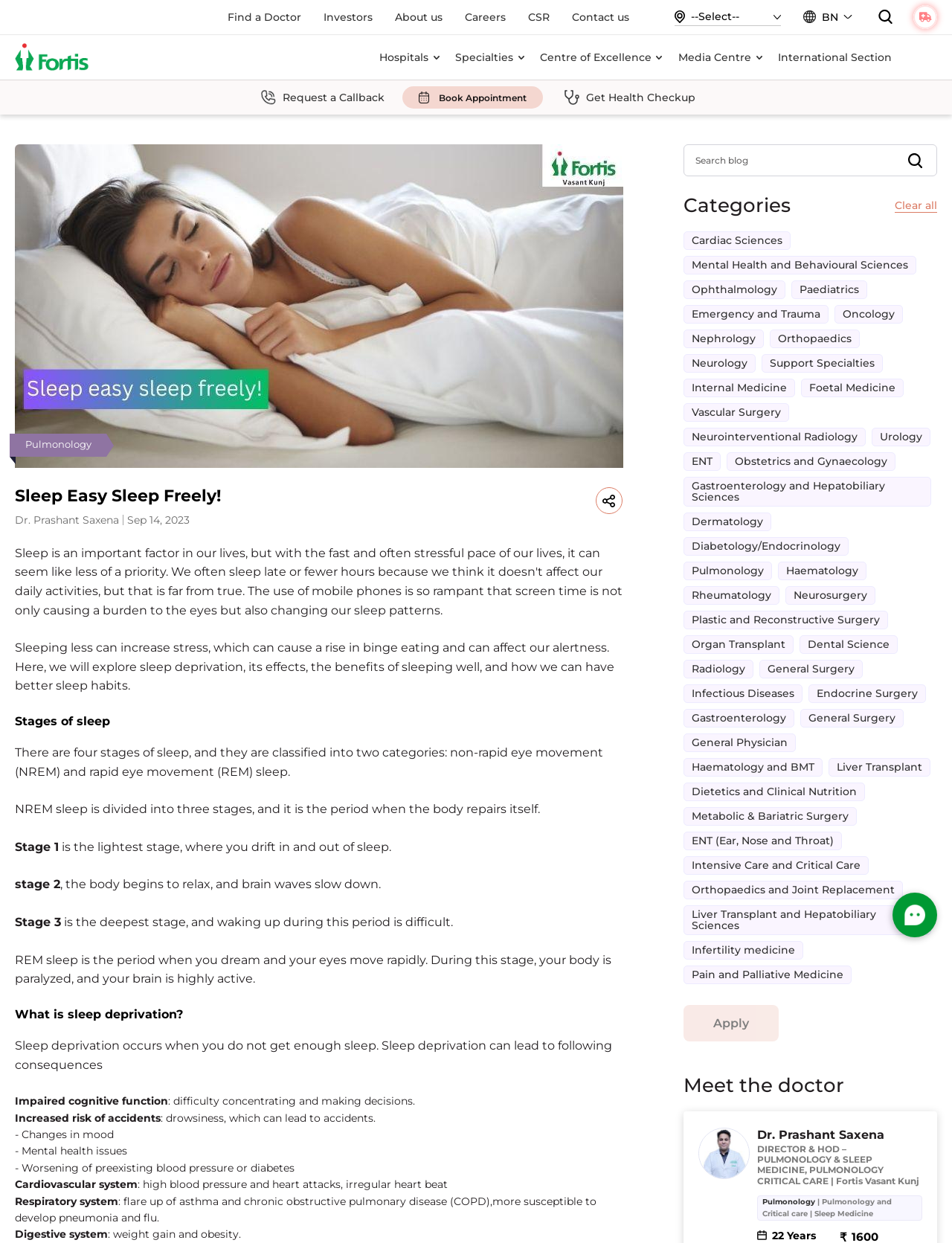Generate a comprehensive description of the contents of the webpage.

This webpage is about sleep and its importance in our lives. At the top, there is a navigation menu with links to "Find a Doctor", "Investors", "About us", "Careers", "CSR", and "Contact us". On the right side of the navigation menu, there is a combobox and a search icon. Below the navigation menu, there is a prominent image related to sleep, and a heading that reads "Sleep Easy Sleep Freely!".

To the left of the image, there are links to "Home", "Hospitals", "Specialties", "Centre of Excellence", "Media Centre", and "International Section". Below these links, there are three prominent buttons: "Request a Callback", "Book Appointment", and "Get Health Checkup". Each button has an associated image.

The main content of the webpage is divided into sections. The first section discusses the importance of sleep, stating that sleeping less can increase stress, which can cause a rise in binge eating and affect our alertness. The section also explores sleep deprivation, its effects, the benefits of sleeping well, and how we can have better sleep habits.

The next section is about the stages of sleep, which are classified into two categories: non-rapid eye movement (NREM) and rapid eye movement (REM) sleep. The section explains the different stages of NREM sleep and REM sleep.

The following section discusses what sleep deprivation is, its consequences, and its effects on our cognitive function, mood, cardiovascular system, respiratory system, and digestive system.

On the right side of the webpage, there is a search box and a list of categories, including "Cardiac Sciences", "Mental Health and Behavioural Sciences", "Ophthalmology", and many others. Each category has a checkbox next to it.

Overall, the webpage provides information about sleep, its importance, and its effects on our health, as well as resources for finding doctors, booking appointments, and learning more about various medical specialties.